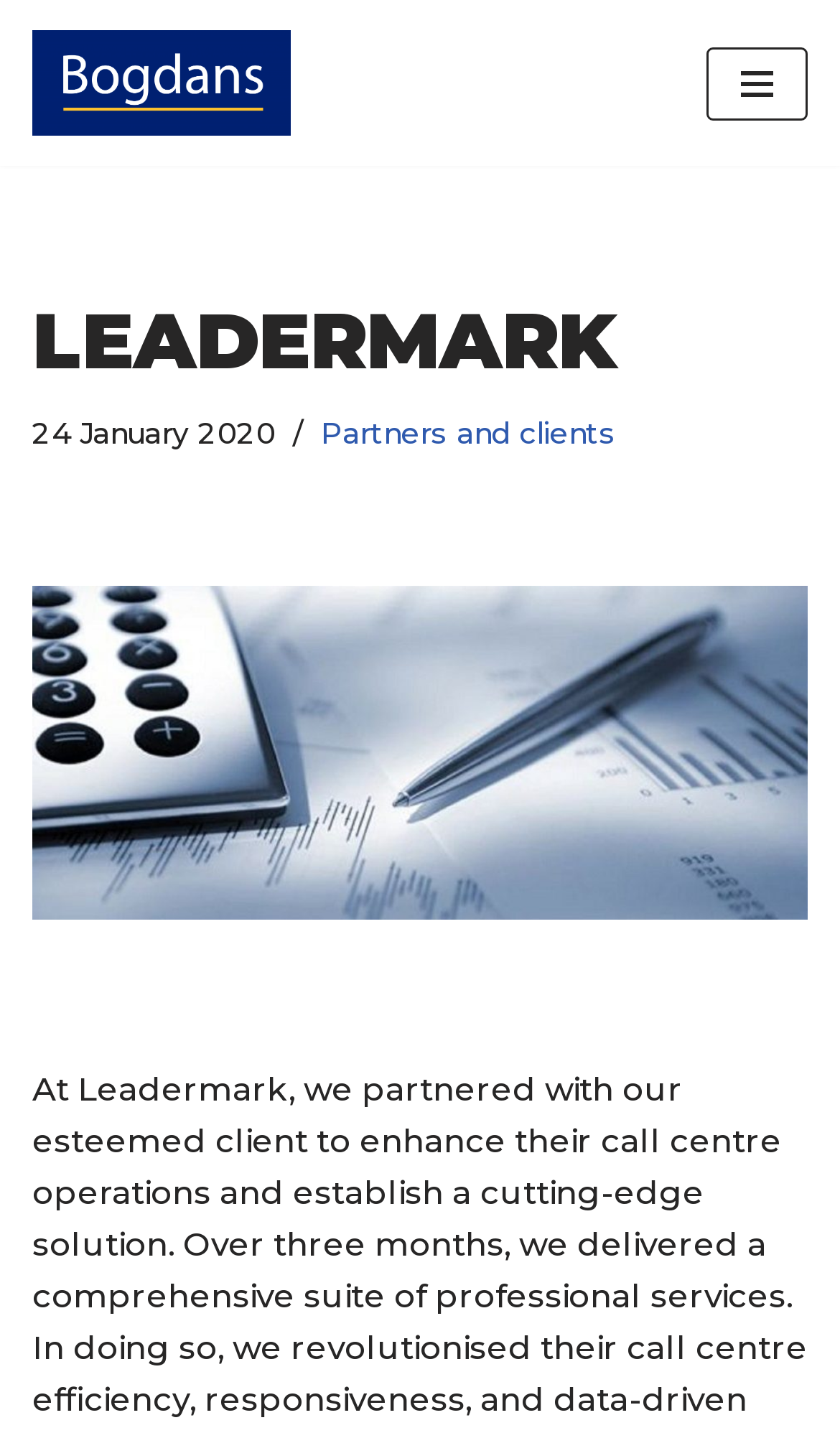Is the navigation menu expanded?
Please provide a detailed and thorough answer to the question.

I checked the button element in the navigation menu and found that its expanded property is set to False, indicating that the navigation menu is not expanded.